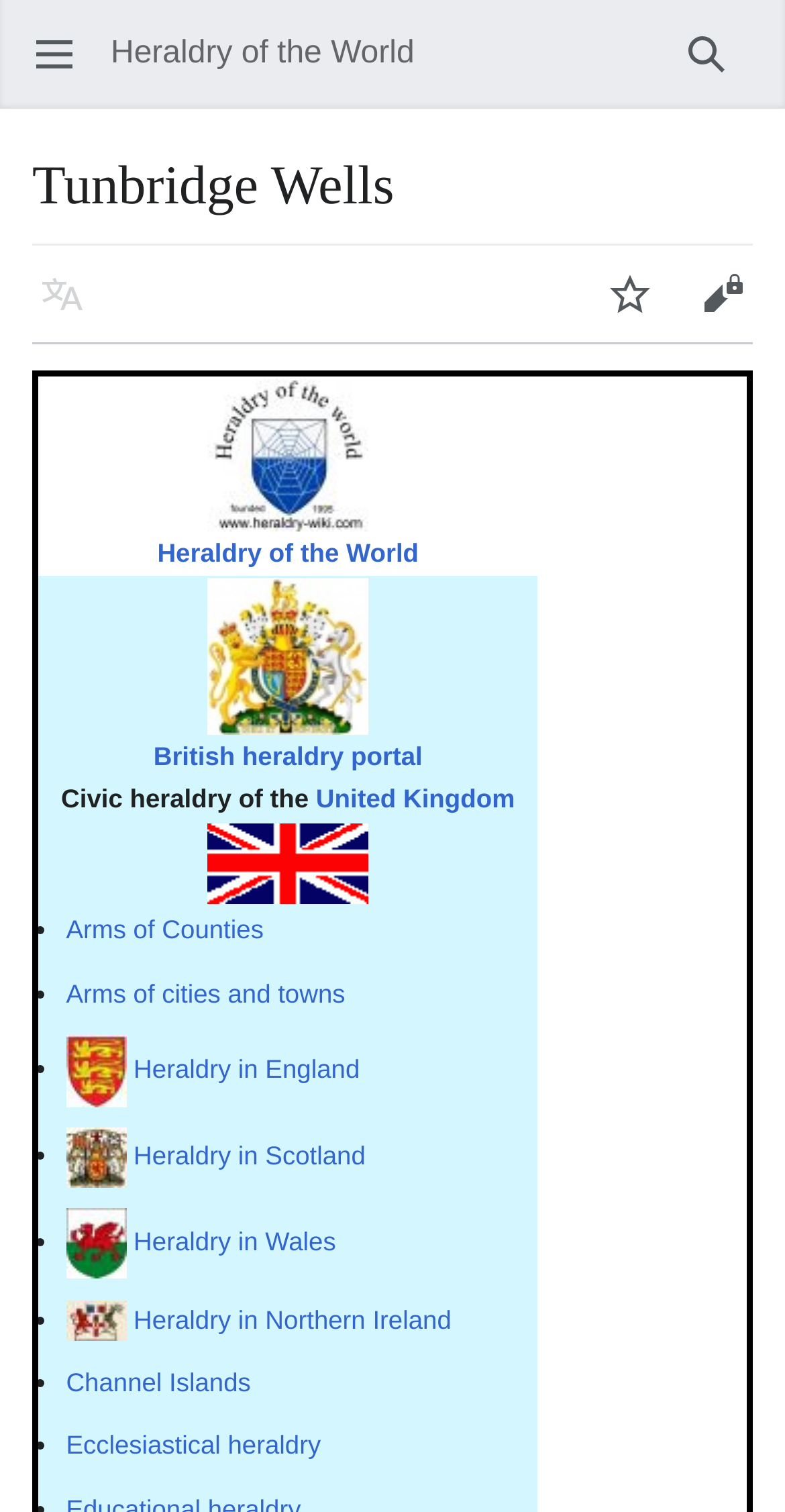Indicate the bounding box coordinates of the element that needs to be clicked to satisfy the following instruction: "Edit". The coordinates should be four float numbers between 0 and 1, i.e., [left, top, right, bottom].

[0.862, 0.164, 0.979, 0.226]